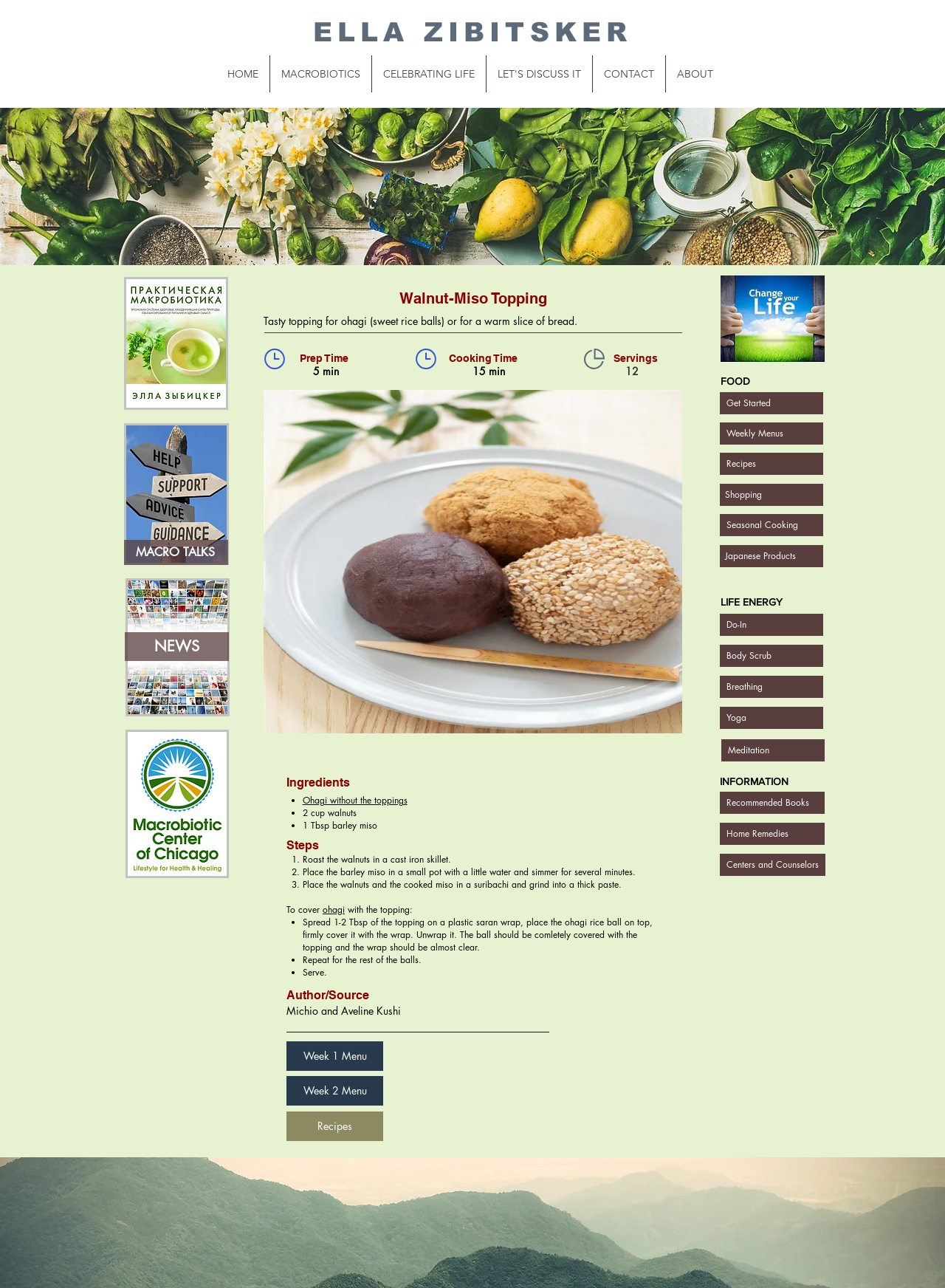What is the name of the image file used for the book cover?
Answer with a single word or phrase by referring to the visual content.

Book Cover.jpg